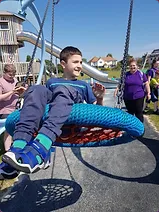Describe every aspect of the image in detail.

In a vibrant outdoor playground, a young boy enjoys the thrill of swinging on a large, colorful nest swing. He appears joyful and engaged, wearing a blue shirt and blue pants with supportive shoes, as he relaxes in the swing that is surrounded by a blue net. In the background, glimpses of a thrilling slide and a wooden play structure indicate an active, playful environment. Two adults can be seen nearby; one is a woman in a purple shirt who smiles warmly while watching, likely providing support and encouragement. The bright sunshine illuminates the scene, adding to the cheerful atmosphere of play and community.